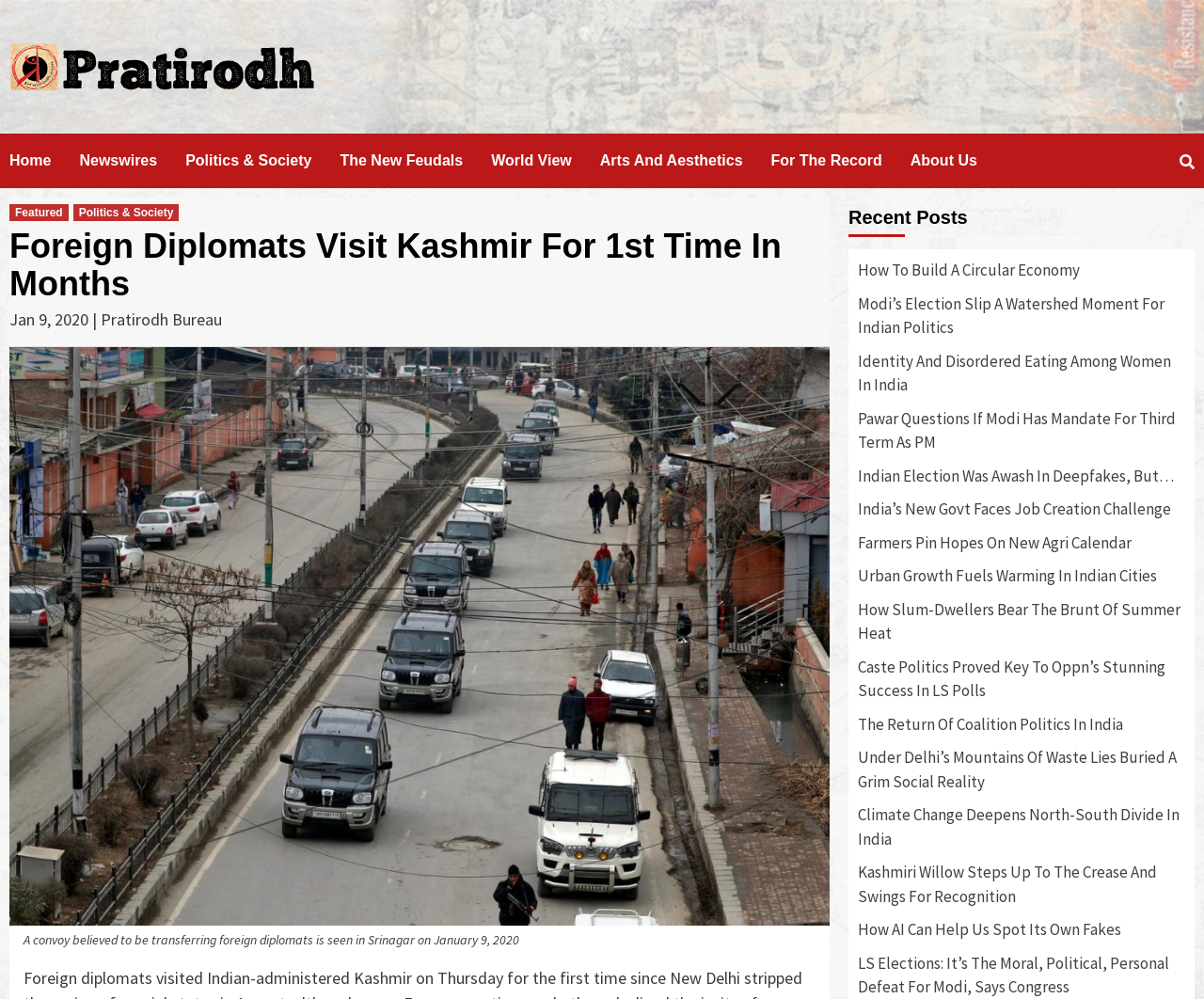Respond to the question below with a concise word or phrase:
What are the categories of news available on the website?

Home, Newswires, Politics & Society, etc.